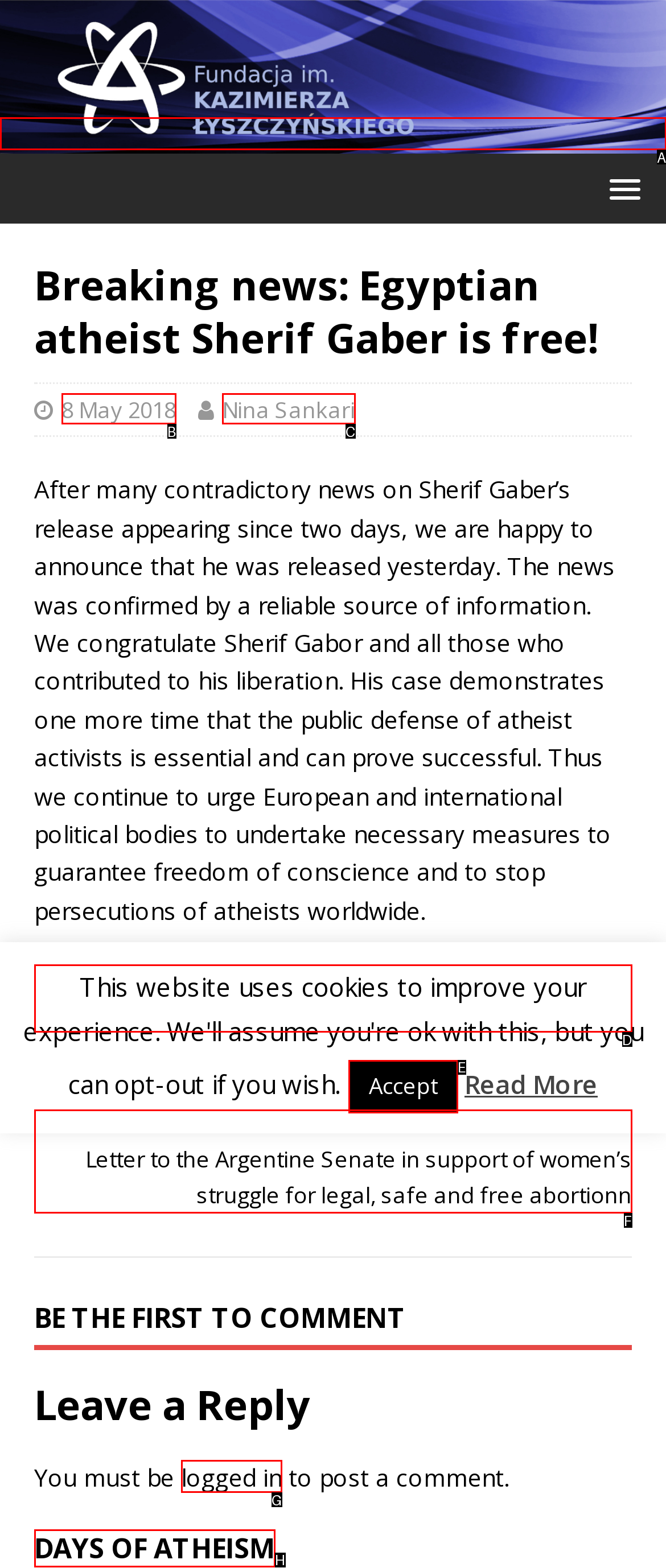Identify the option that corresponds to the given description: Nina Sankari. Reply with the letter of the chosen option directly.

C